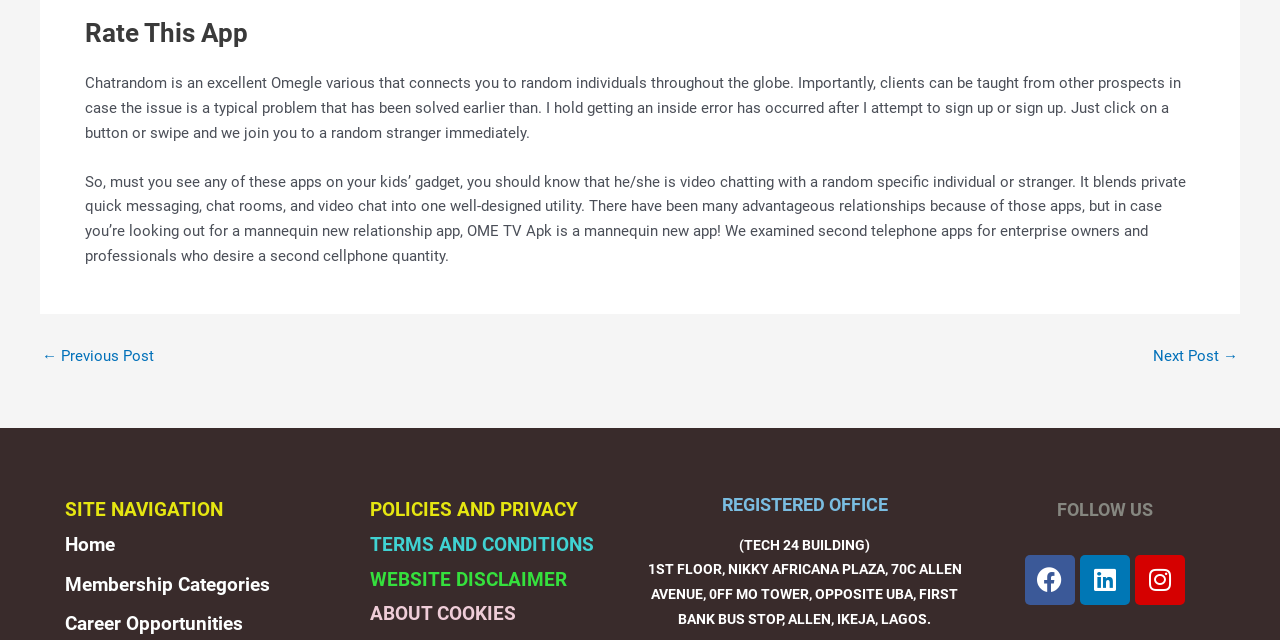What is the purpose of Chatrandom?
Ensure your answer is thorough and detailed.

The StaticText element with the text 'Chatrandom is an excellent Omegle various that connects you to random individuals throughout the globe...' suggests that Chatrandom is a platform that connects users to random individuals.